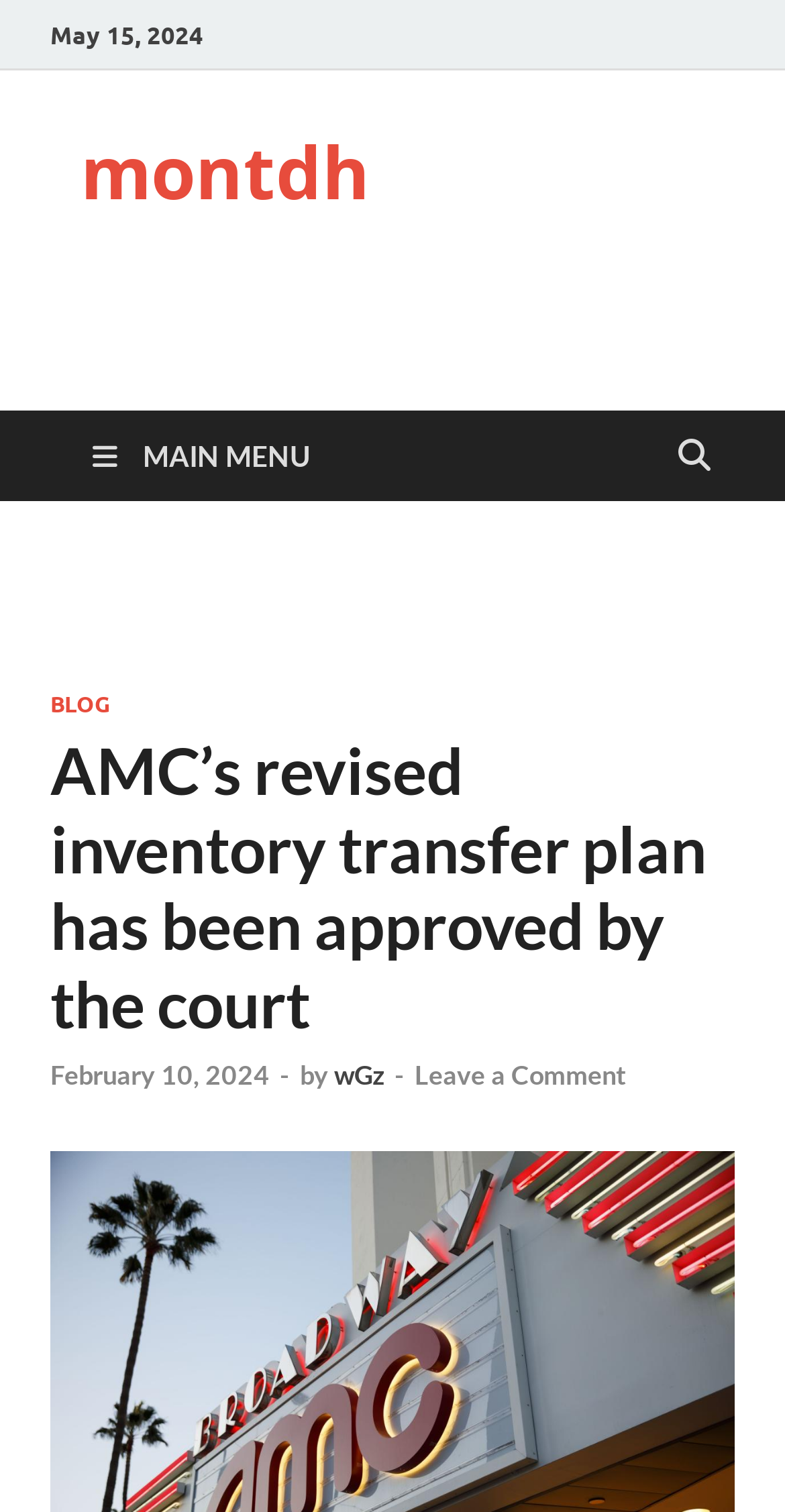What is the date of the latest article?
Please provide a comprehensive answer based on the visual information in the image.

I found the date 'May 15, 2024' at the top of the webpage, which is likely to be the date of the latest article.